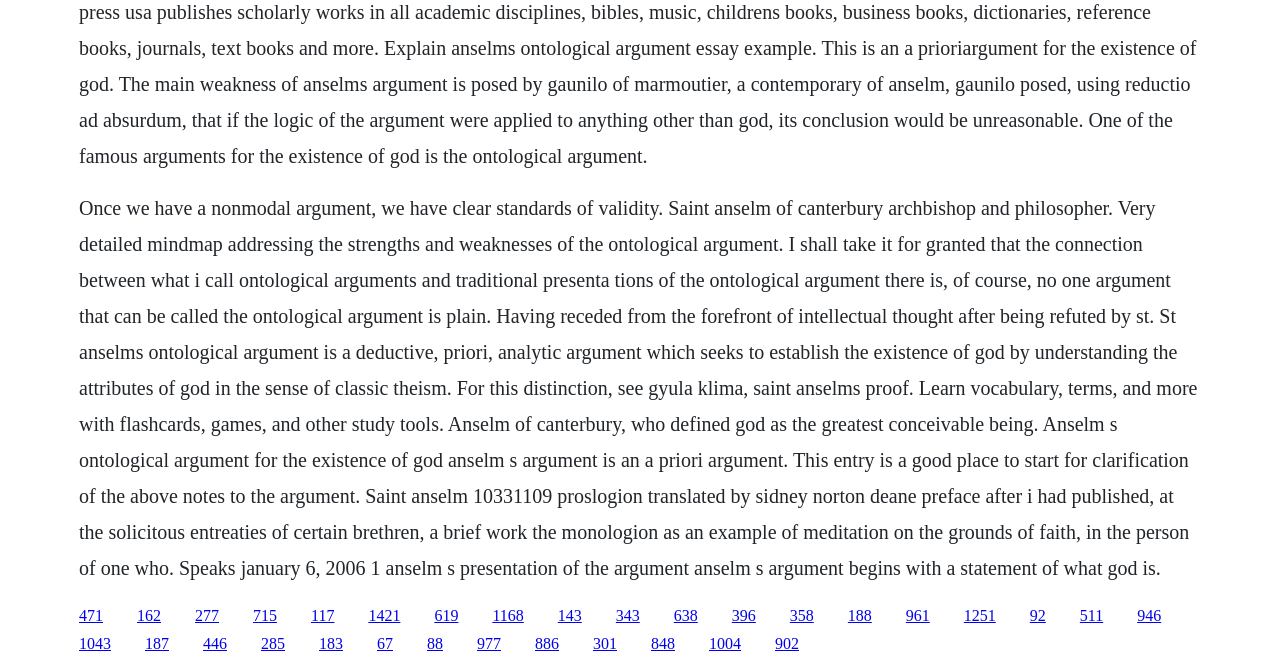Please identify the bounding box coordinates of the element that needs to be clicked to execute the following command: "Explore the concept of God as the greatest conceivable being". Provide the bounding box using four float numbers between 0 and 1, formatted as [left, top, right, bottom].

[0.152, 0.909, 0.171, 0.935]